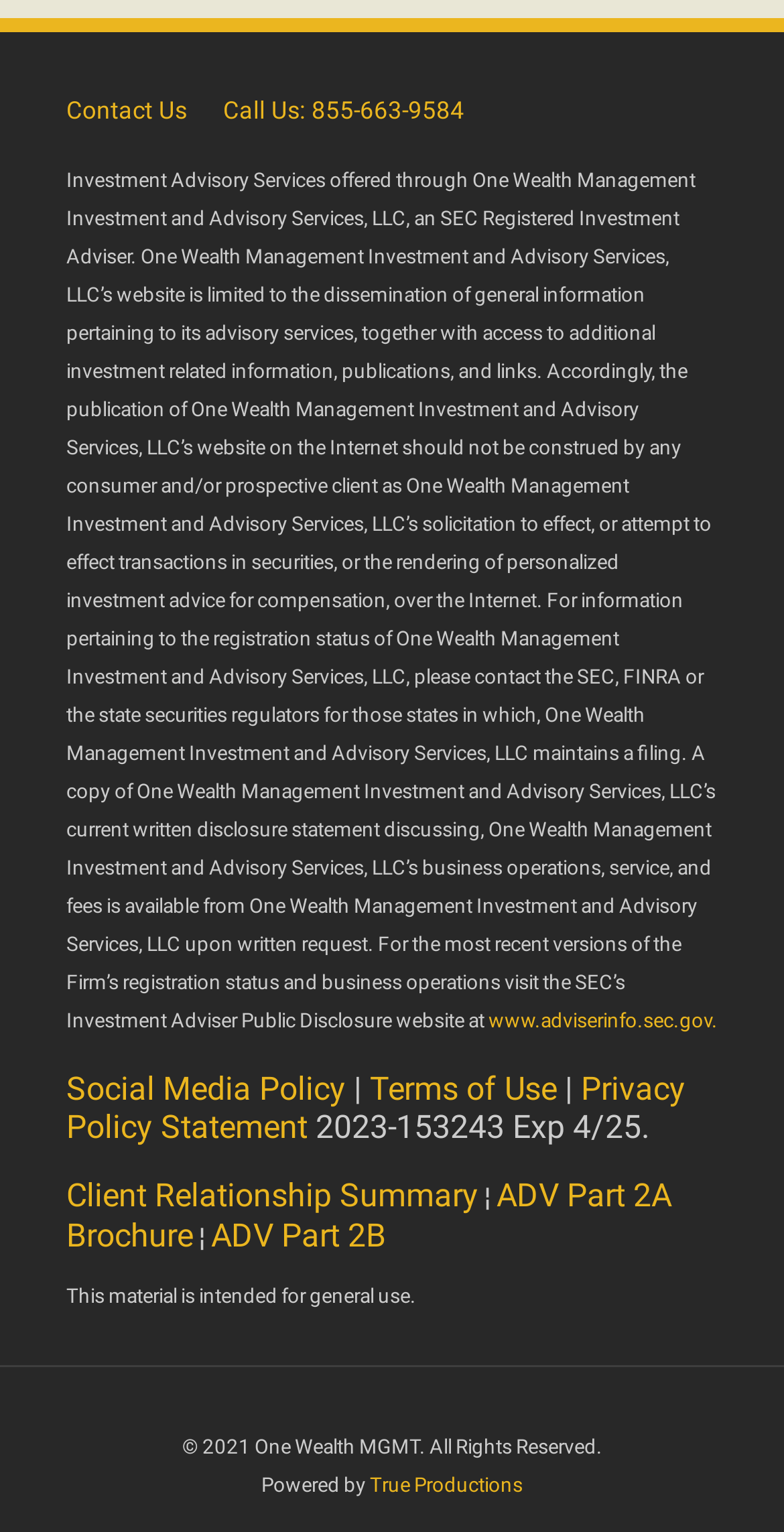Determine the coordinates of the bounding box for the clickable area needed to execute this instruction: "Call Us".

[0.285, 0.063, 0.592, 0.081]